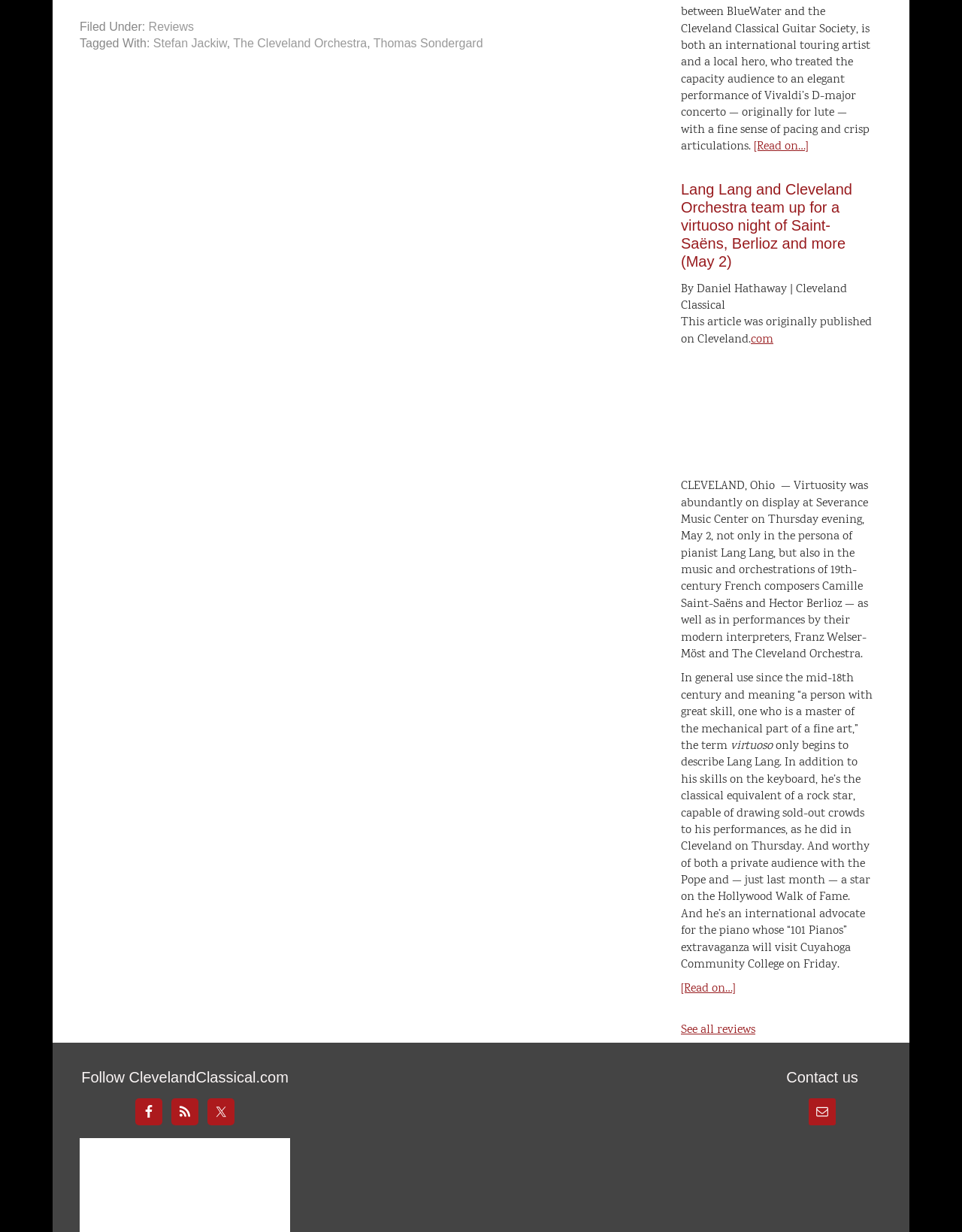Pinpoint the bounding box coordinates of the clickable element to carry out the following instruction: "Read more about the virtuoso night of Saint-Saëns, Berlioz and more."

[0.784, 0.112, 0.84, 0.126]